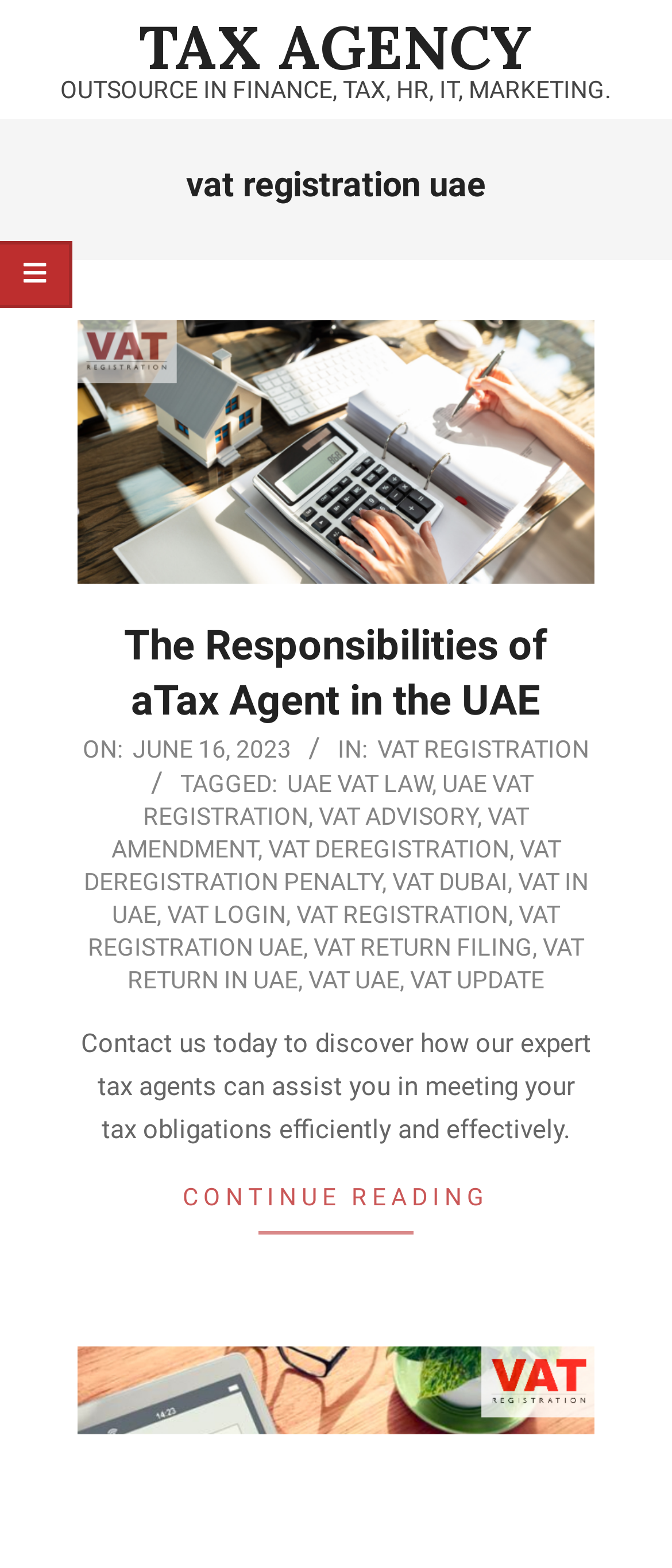Give a detailed account of the webpage, highlighting key information.

The webpage appears to be a blog or article page from a tax agency, with a focus on VAT registration in the UAE. At the top, there is a navigation link to "TAX AGENCY" and a brief description of the agency's services. Below this, there is a heading that reads "vat registration uae" in a prominent font.

The main content of the page is an article with a title "The Responsibilities of a Tax Agent in the UAE". The article has a publication date of June 16, 2023, and is categorized under "VAT REGISTRATION" and other related tags. The article's content is not explicitly stated, but it is accompanied by a "CONTINUE READING" link at the bottom.

To the right of the article title, there is a list of related links, including "UAE VAT LAW", "UAE VAT REGISTRATION", "VAT ADVISORY", and others. These links are separated by commas and appear to be tags or categories related to the article's content.

At the bottom of the page, there is a call-to-action paragraph encouraging readers to contact the tax agency for assistance with their tax obligations.